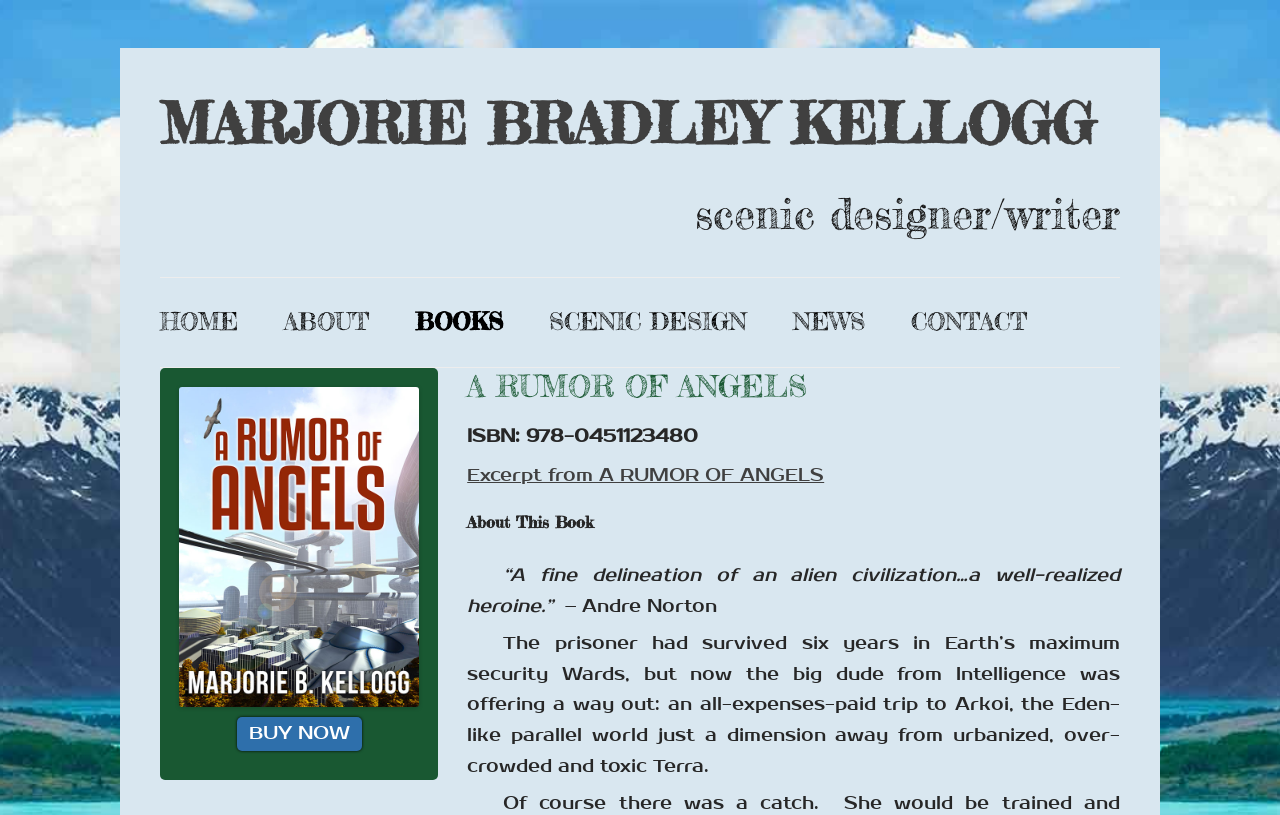Please find the bounding box coordinates of the section that needs to be clicked to achieve this instruction: "Buy A RUMOR OF ANGELS now".

[0.185, 0.879, 0.283, 0.921]